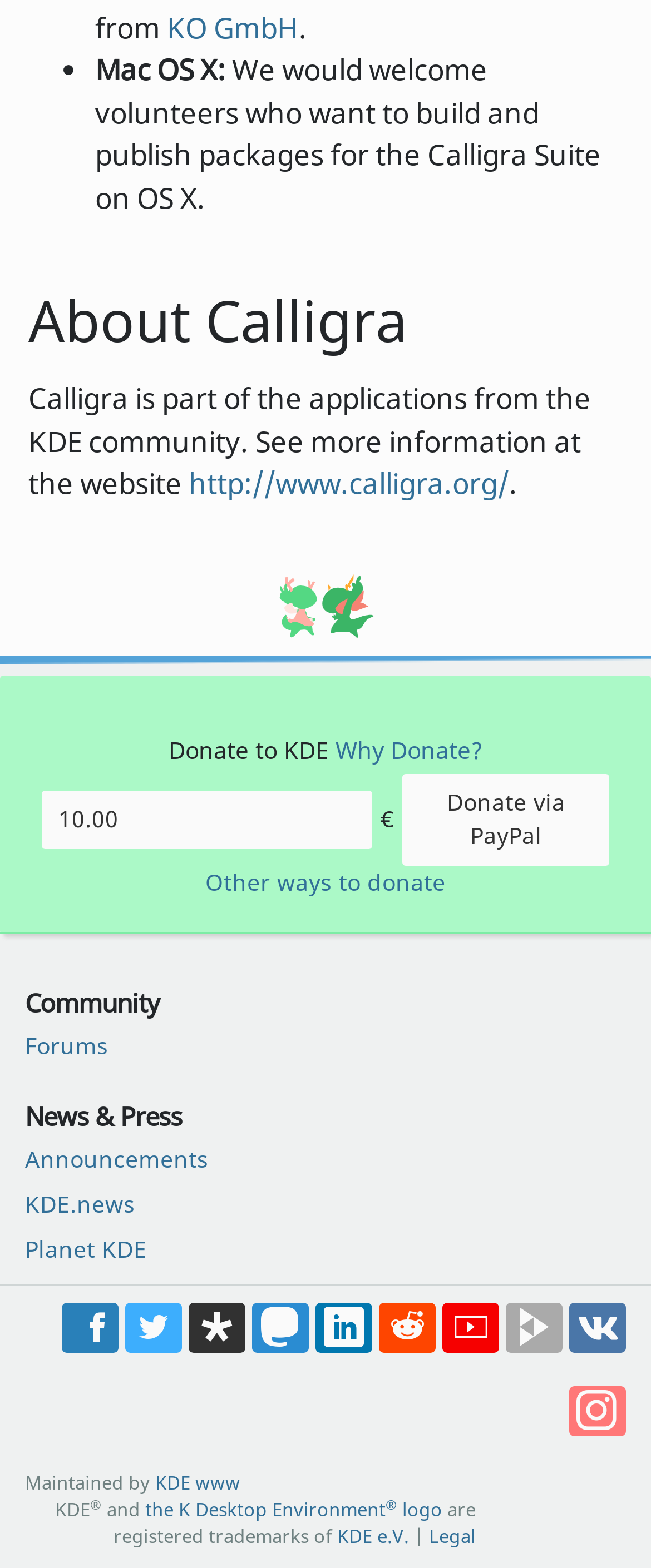Reply to the question with a single word or phrase:
What is Calligra part of?

KDE community